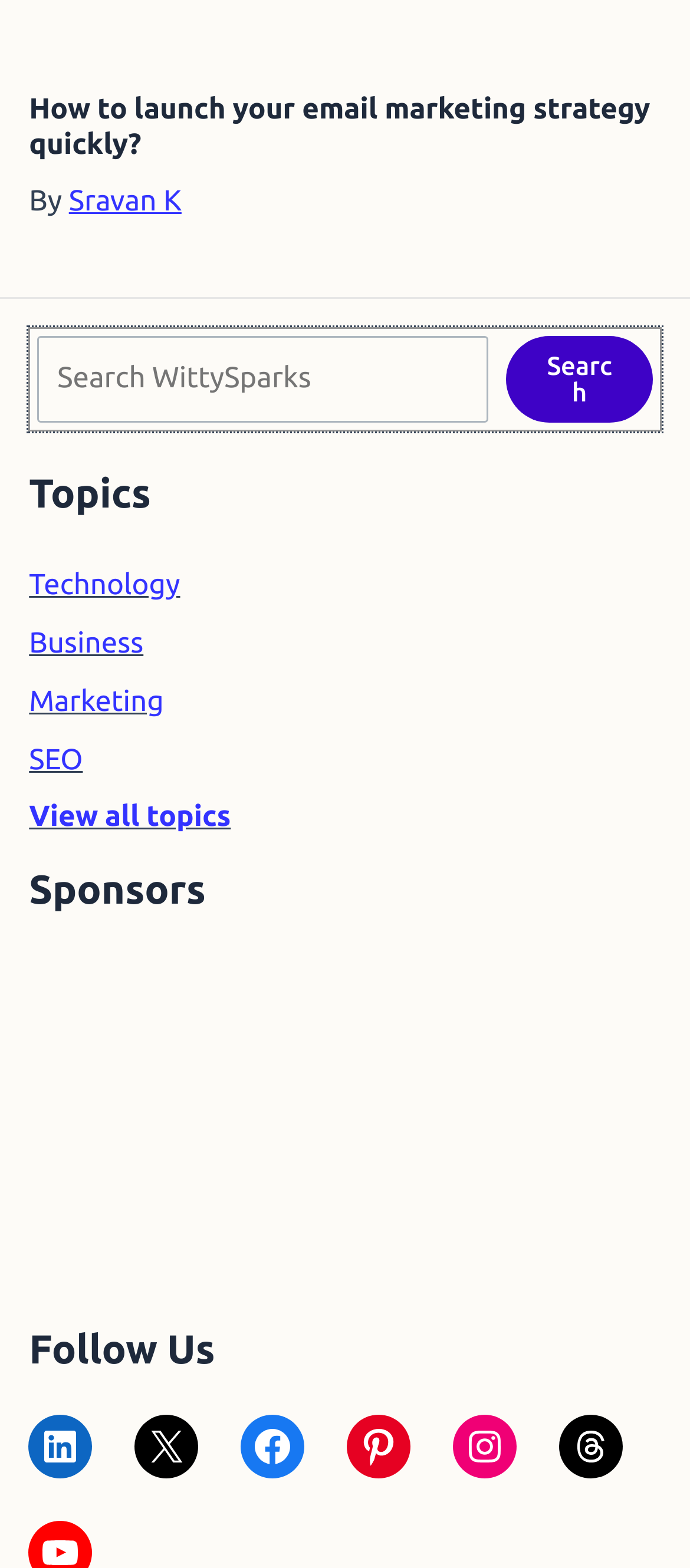Identify the bounding box coordinates of the clickable region to carry out the given instruction: "Search for a topic".

[0.042, 0.209, 0.958, 0.276]